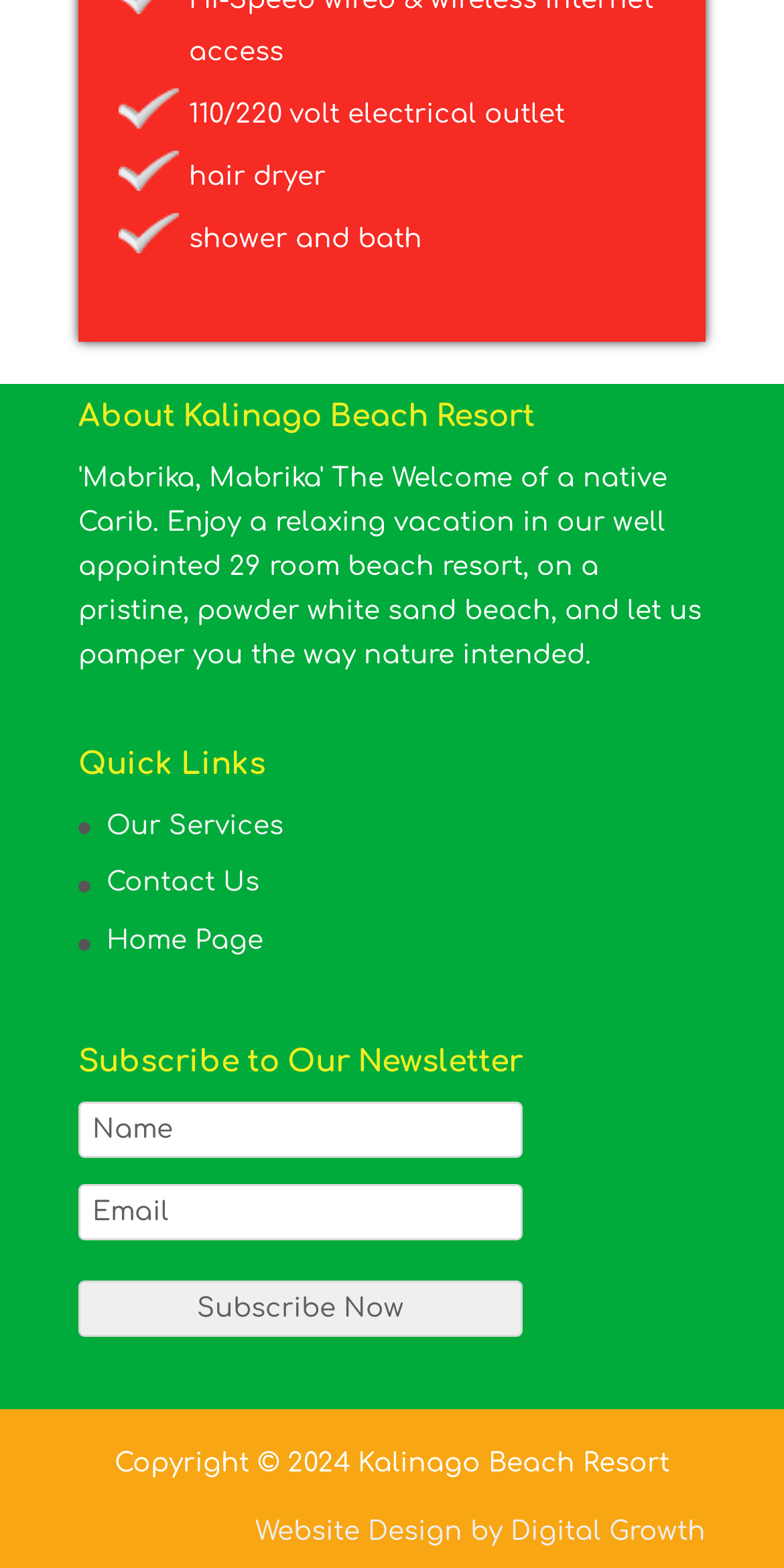What is the type of outlet mentioned?
Your answer should be a single word or phrase derived from the screenshot.

110/220 volt electrical outlet